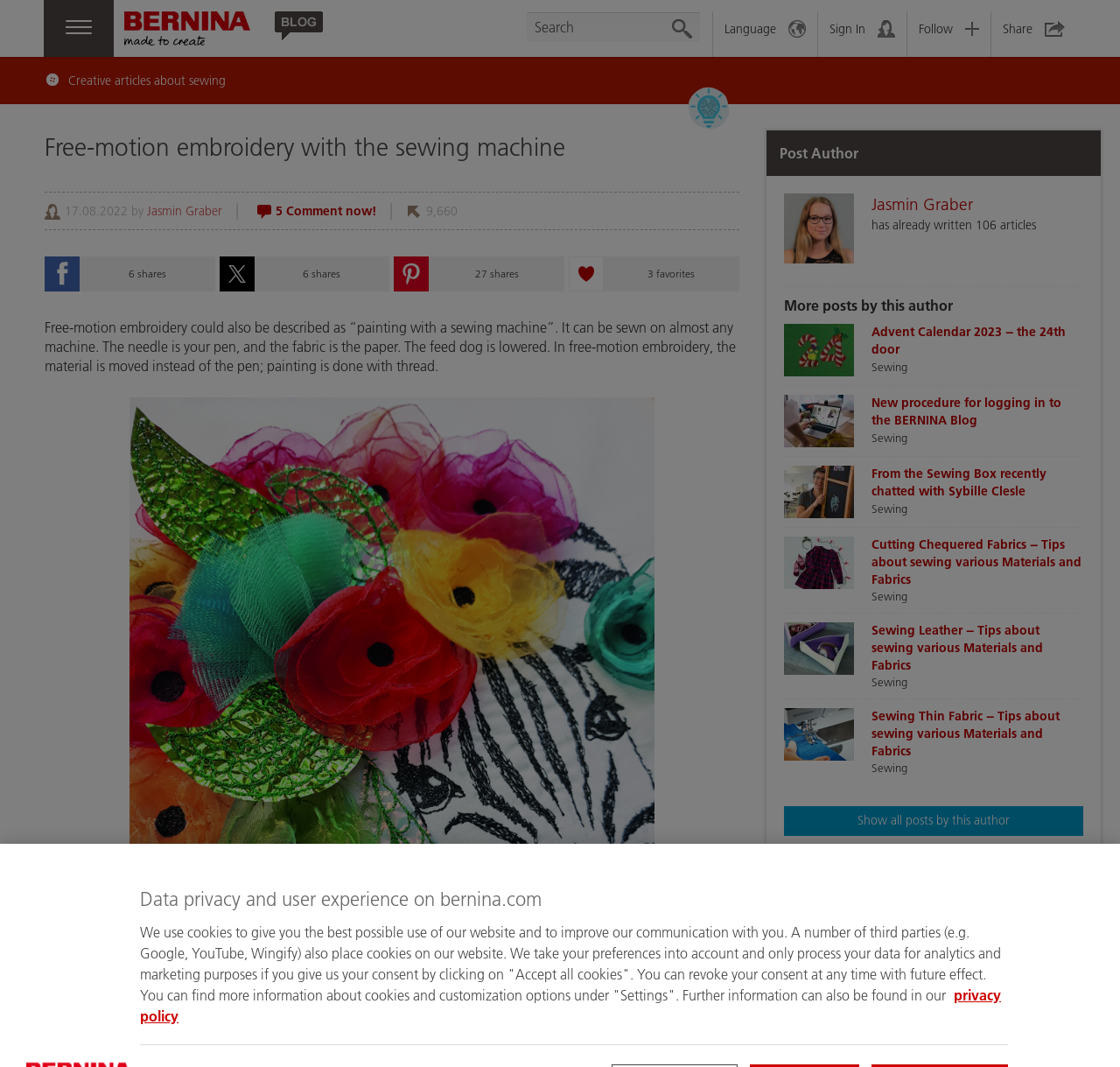How many articles has the author written? Refer to the image and provide a one-word or short phrase answer.

106